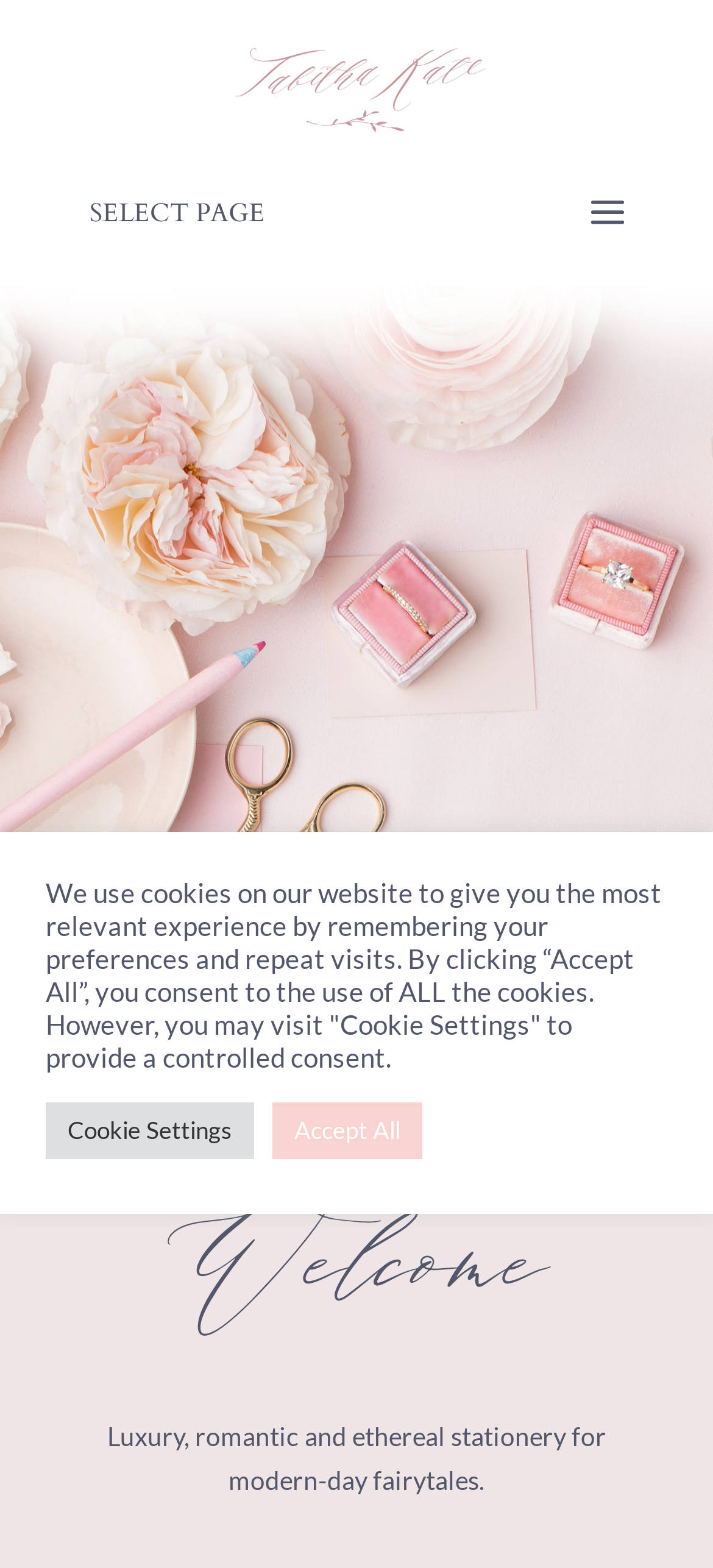What type of occasions does the website cater to?
Give a thorough and detailed response to the question.

The heading 'Luxury Wedding & Event Stationery | Katie Sue Design Company' and the description 'Luxury, romantic and ethereal stationery for modern-day fairytales.' imply that the website creates stationery for weddings and events, likely including other romantic and celebratory occasions.